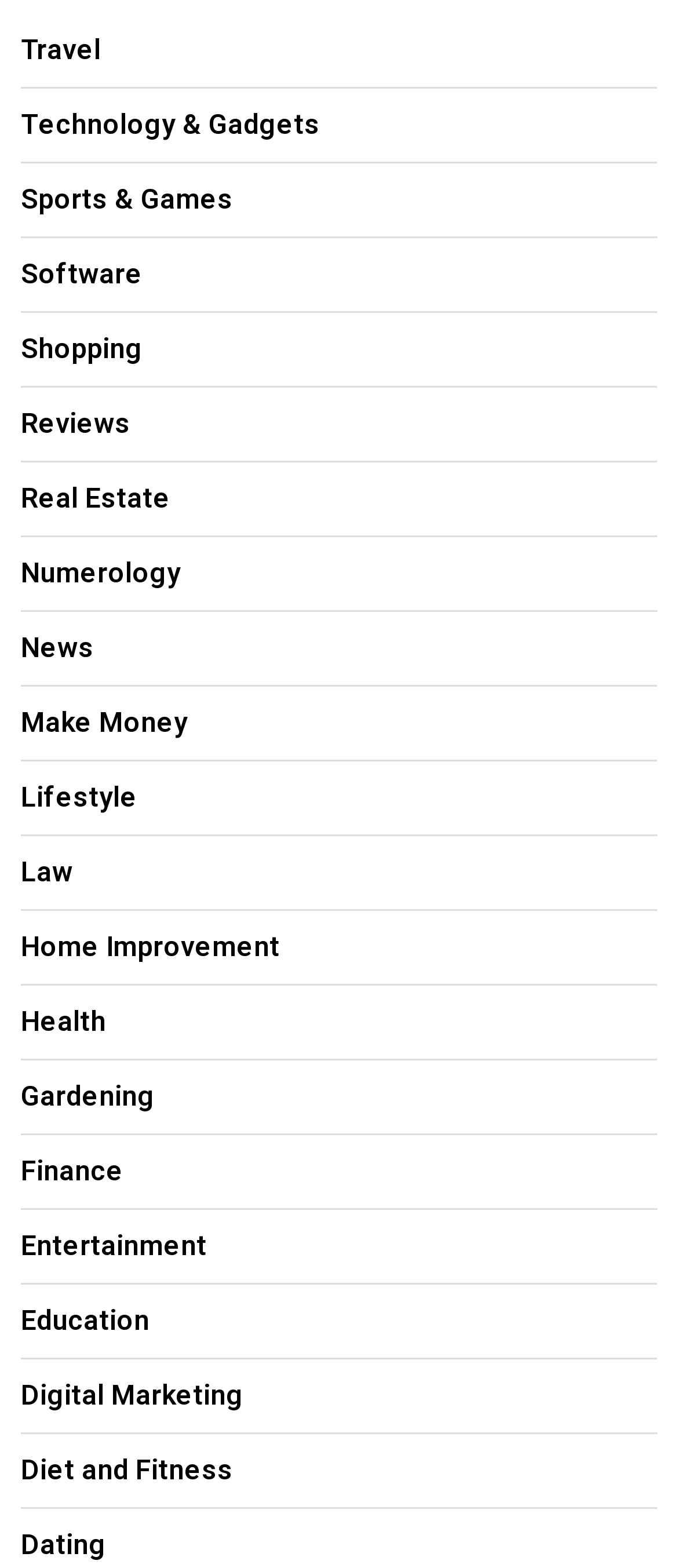Show the bounding box coordinates for the HTML element as described: "Digital Marketing".

[0.031, 0.878, 0.359, 0.9]